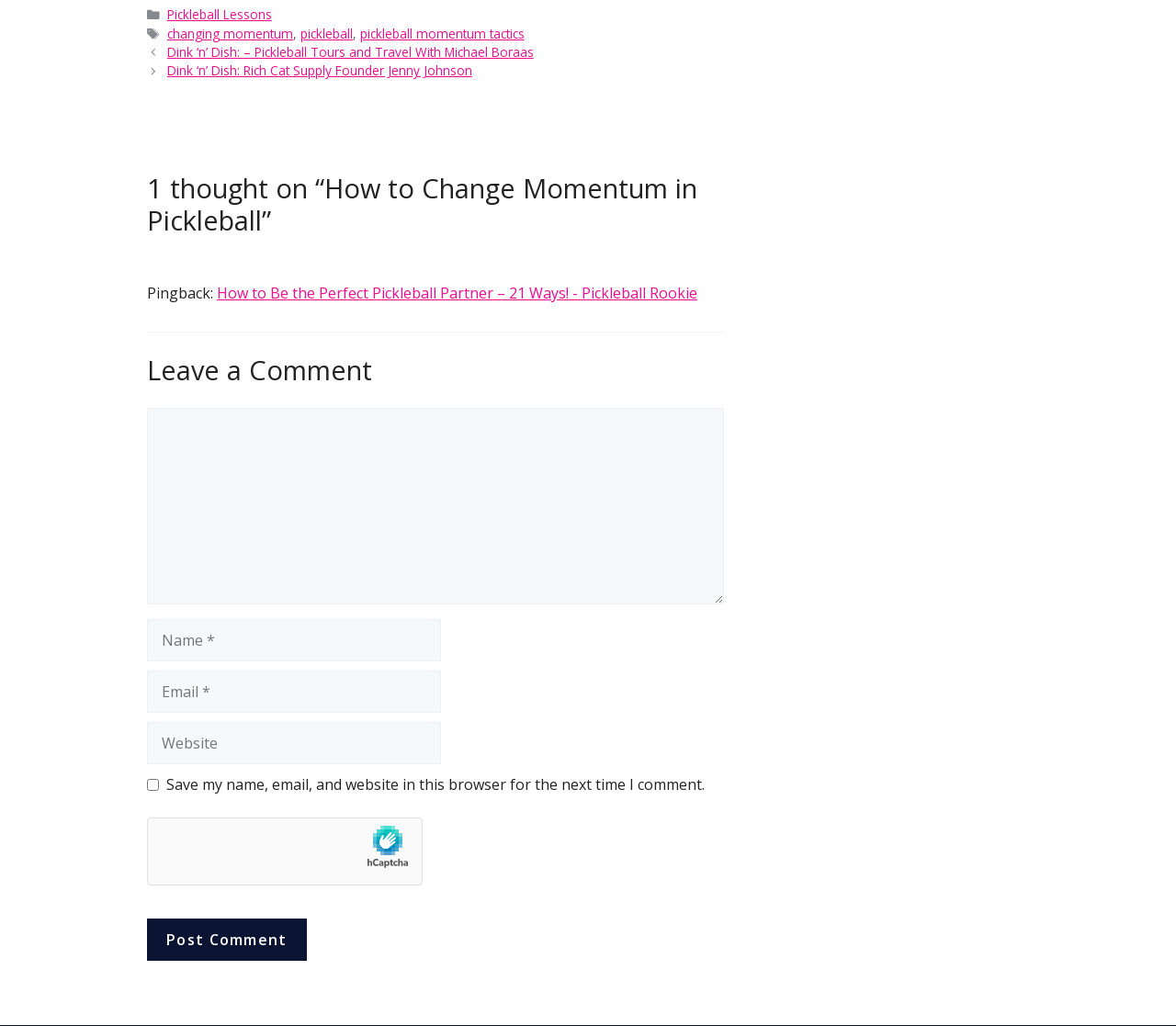Determine the bounding box coordinates for the clickable element to execute this instruction: "Click on the 'Dink ‘n’ Dish: – Pickleball Tours and Travel With Michael Boraas' link". Provide the coordinates as four float numbers between 0 and 1, i.e., [left, top, right, bottom].

[0.142, 0.042, 0.454, 0.059]